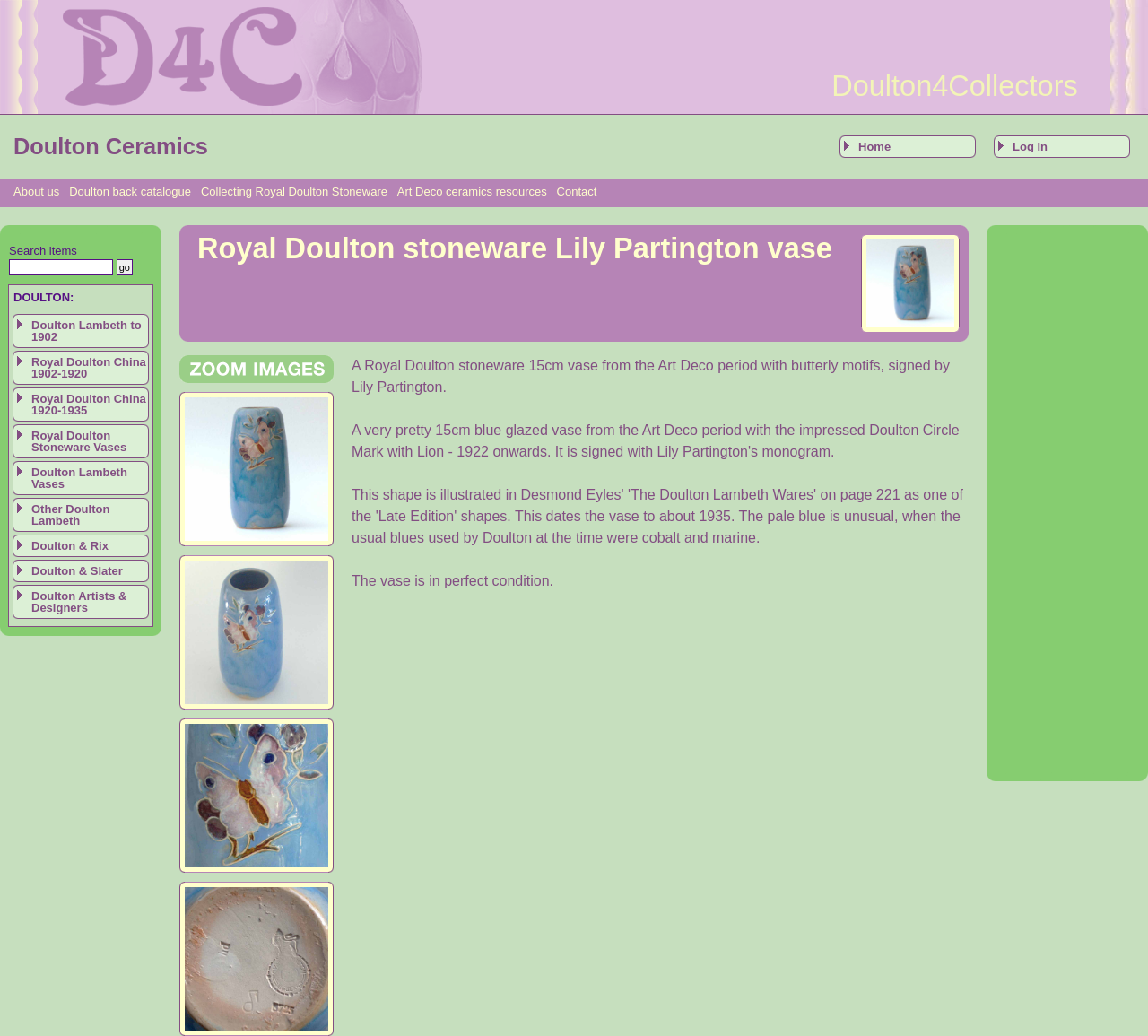Please identify the bounding box coordinates of the element I need to click to follow this instruction: "Click the 'Home' link".

[0.731, 0.131, 0.85, 0.153]